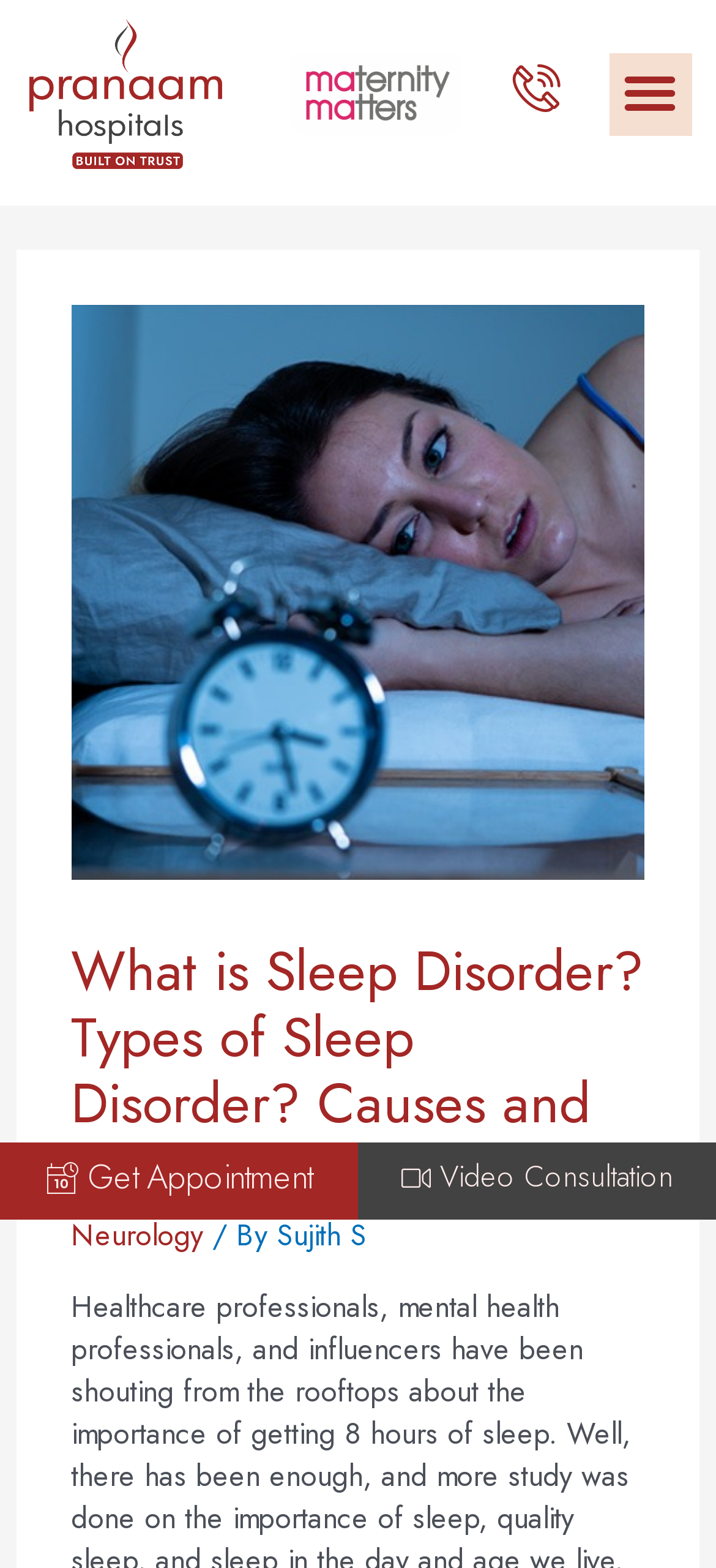Determine the bounding box of the UI component based on this description: "Sujith S". The bounding box coordinates should be four float values between 0 and 1, i.e., [left, top, right, bottom].

[0.386, 0.775, 0.512, 0.802]